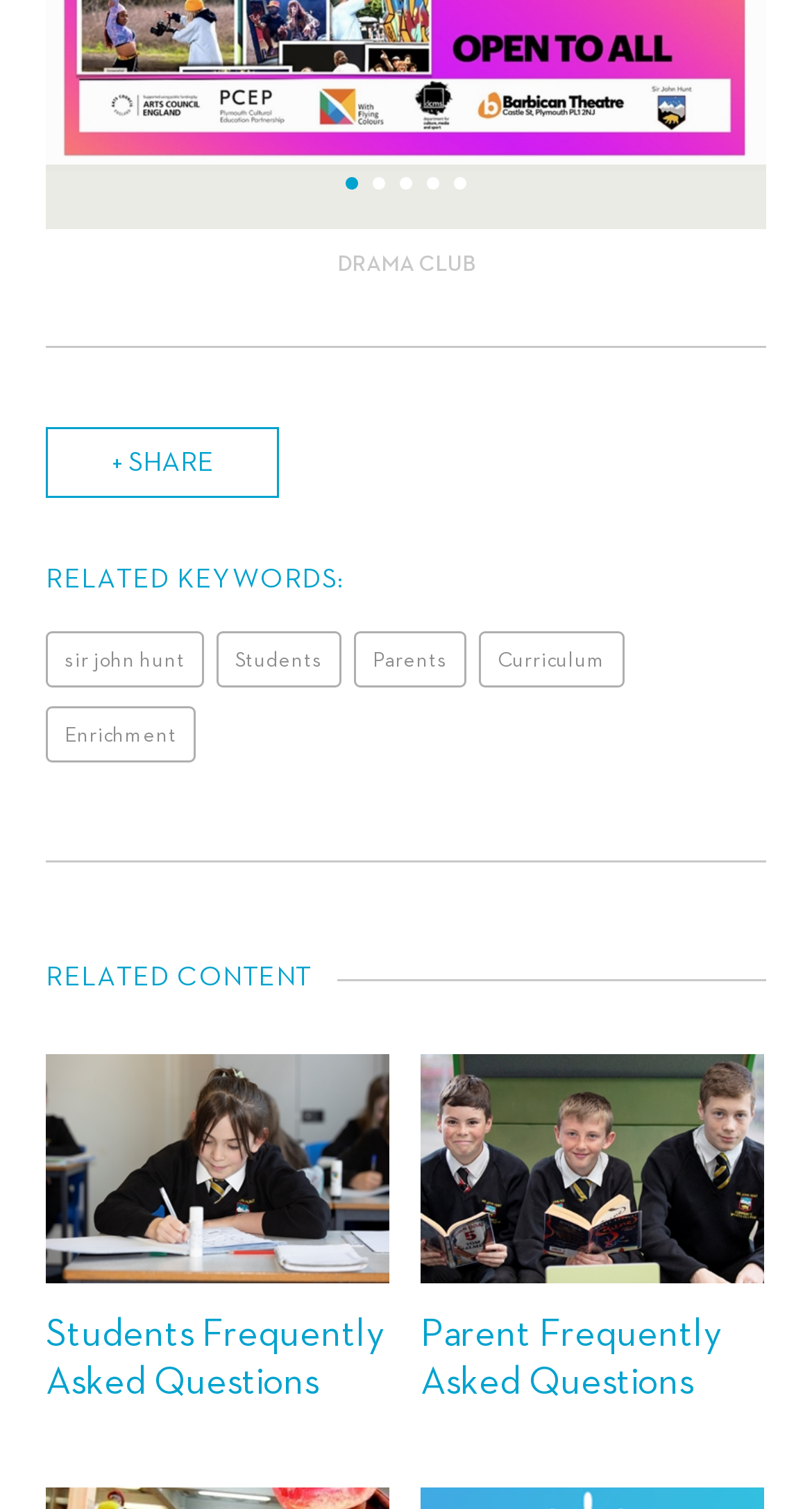What is the purpose of the link '+ SHARE'?
Please answer the question with as much detail as possible using the screenshot.

The link '+ SHARE' is likely used to share the content of the webpage with others, although the exact sharing mechanism is not specified.